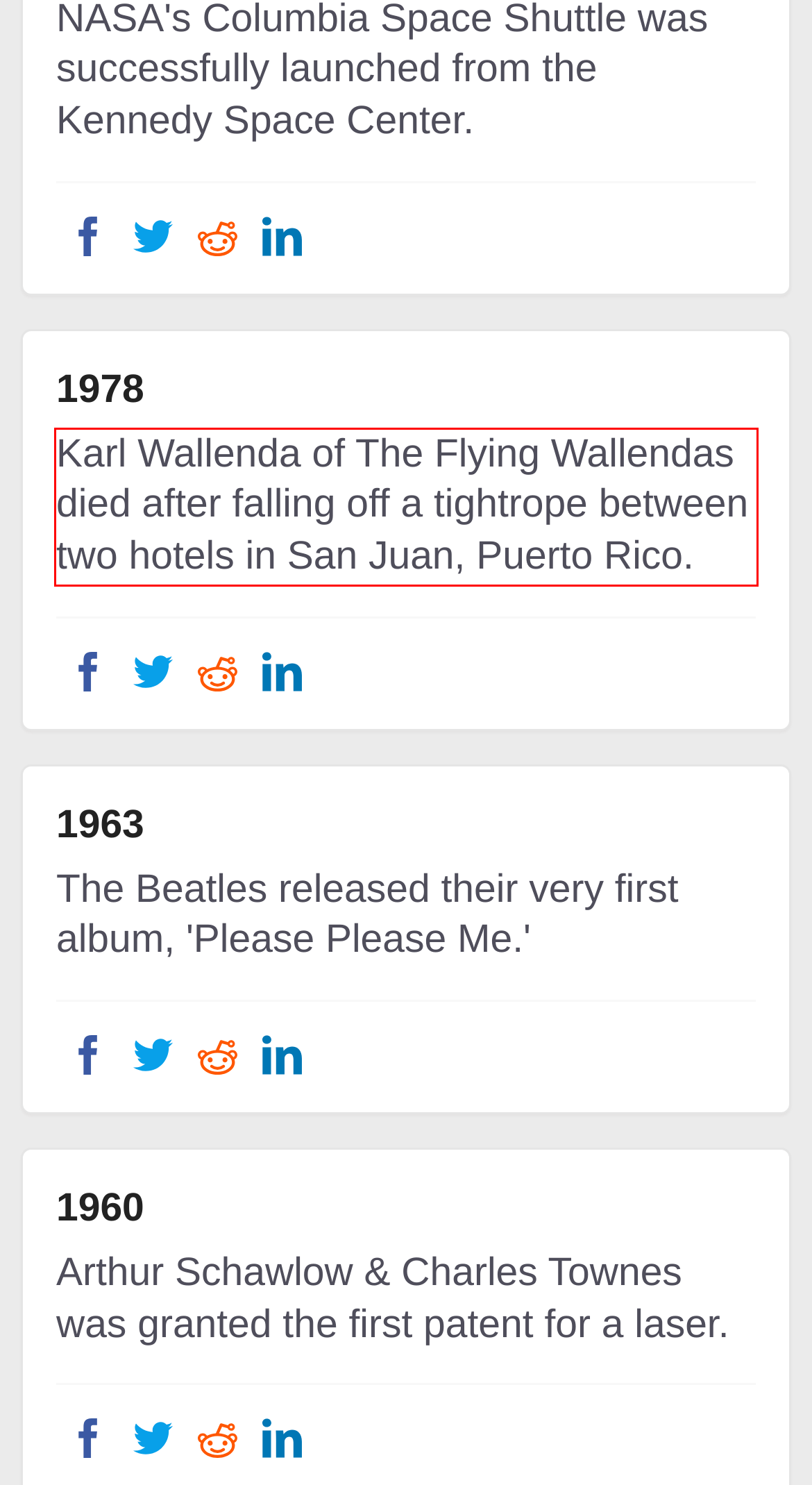You are given a webpage screenshot with a red bounding box around a UI element. Extract and generate the text inside this red bounding box.

Karl Wallenda of The Flying Wallendas died after falling off a tightrope between two hotels in San Juan, Puerto Rico.